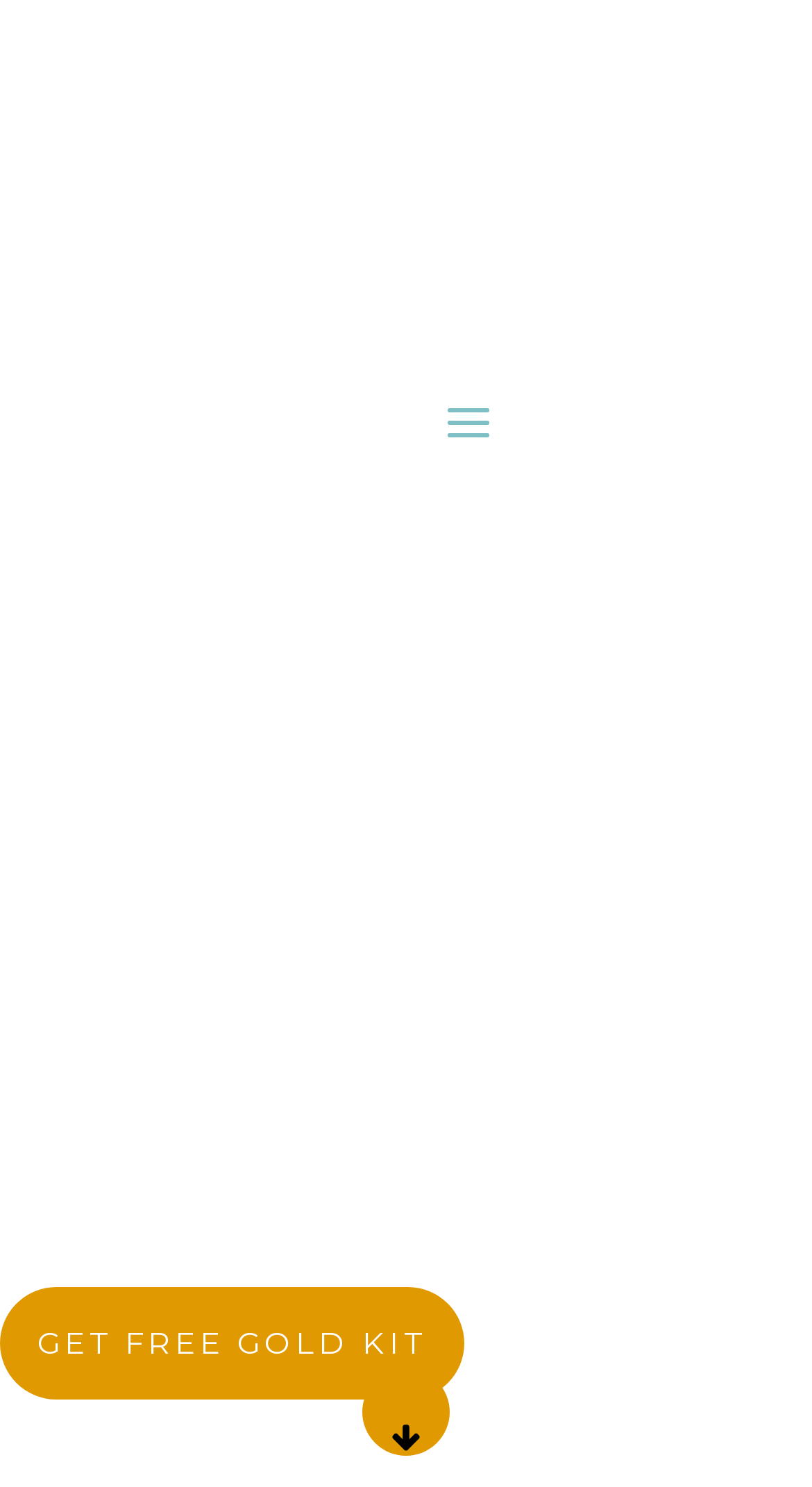Provide the bounding box coordinates for the UI element that is described by this text: "Get Free Gold Kit". The coordinates should be in the form of four float numbers between 0 and 1: [left, top, right, bottom].

[0.0, 0.866, 0.572, 0.942]